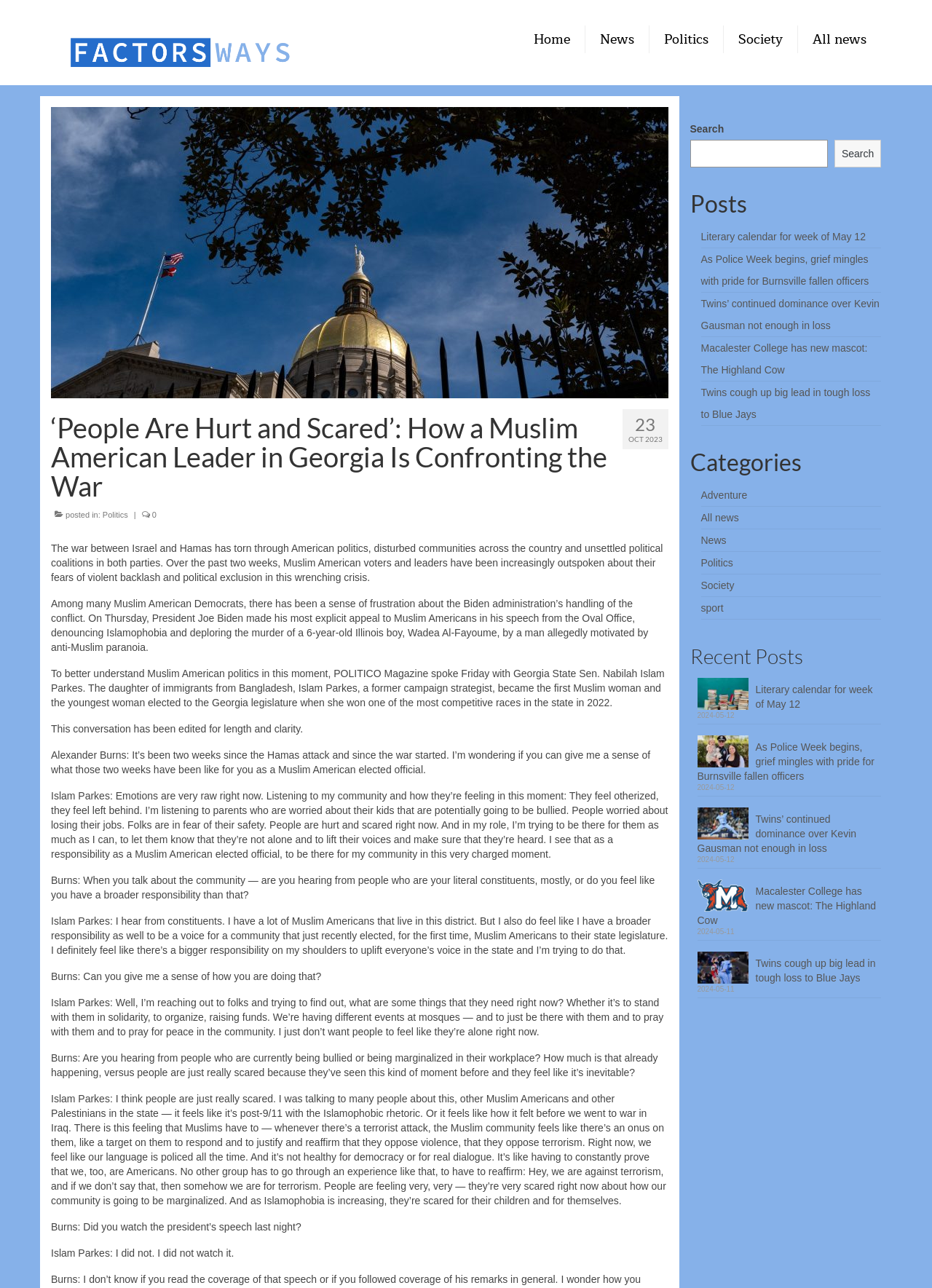Can you extract the headline from the webpage for me?

‘People Are Hurt and Scared’: How a Muslim American Leader in Georgia Is Confronting the War